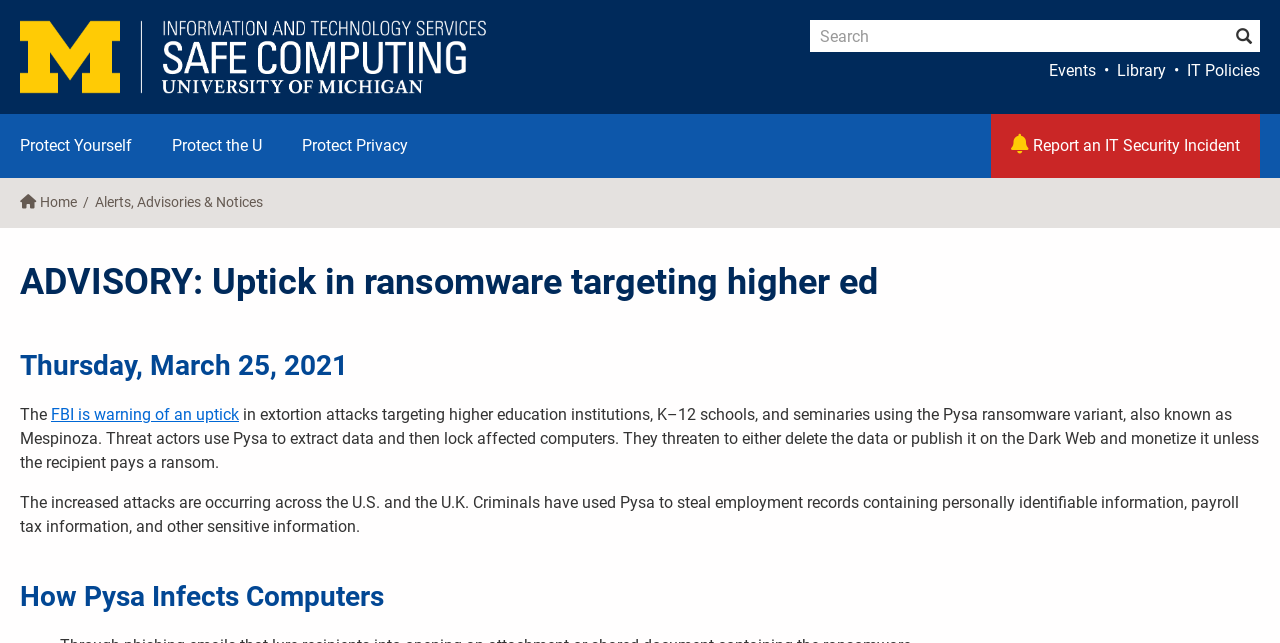Can you show the bounding box coordinates of the region to click on to complete the task described in the instruction: "Search for something"?

[0.633, 0.031, 0.96, 0.081]